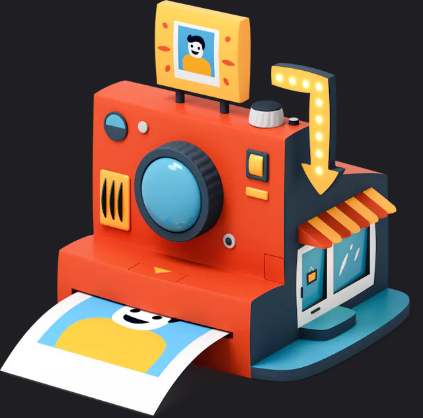Generate a descriptive account of all visible items and actions in the image.

The image showcases a whimsical 3D-rendered camera design that captures the essence of vintage photography with a modern twist. The camera is bright orange and features a prominent lens at its center, exaggerated controls, and a playful printed photo emerging from the front. The photo itself displays a cheerful cartoon character with a smiling face, adding a fun and nostalgic touch. 

On top of the camera, there is a small screen displaying the same cartoon character, further emphasizing the theme of capturing memories. To the right of the camera, a miniature shopfront with a striped awning hints at a cozy space for developing or printing images, combining elements of both creativity and commerce. This charming design evokes feelings of nostalgia while celebrating the joy of photography and imaginative storytelling.